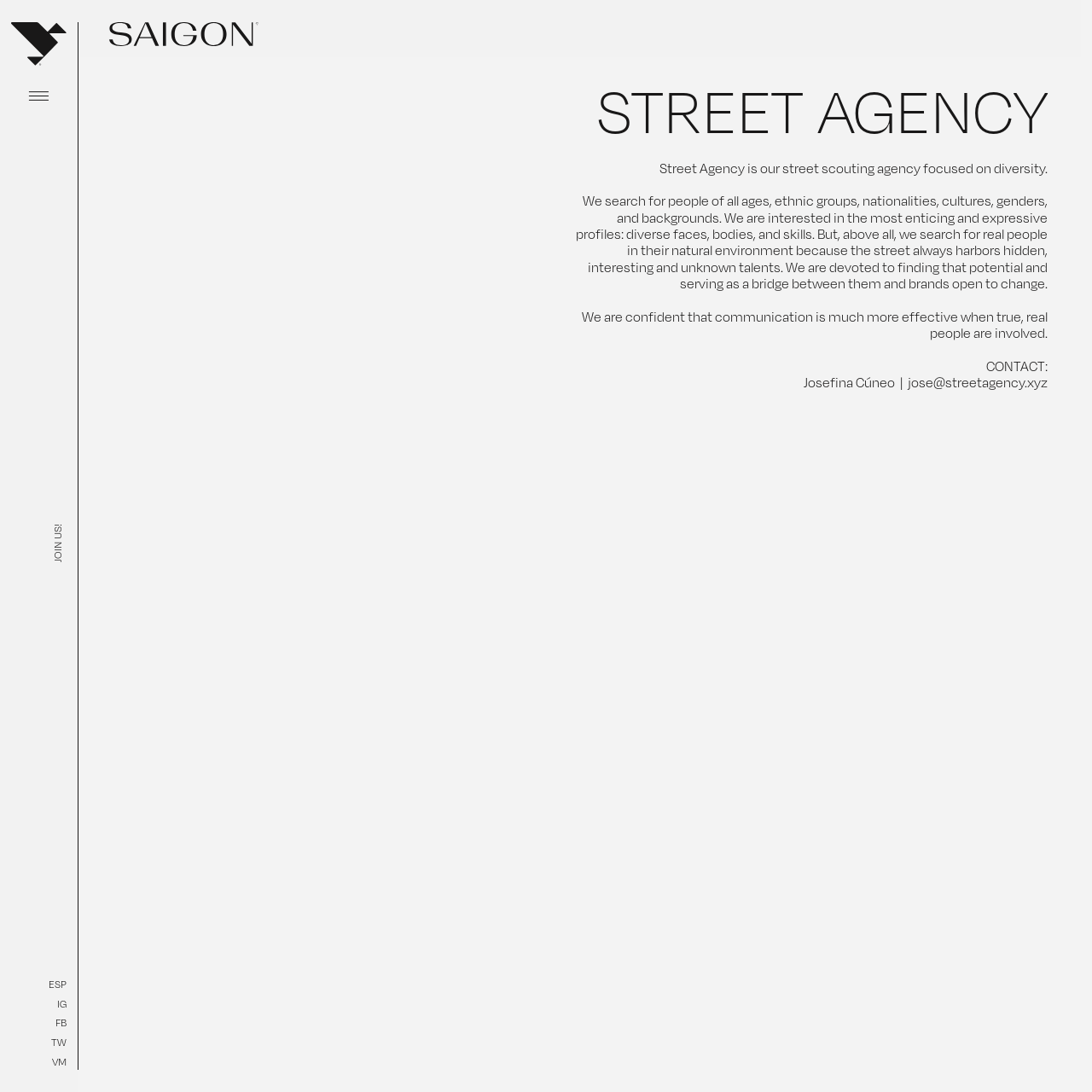What is the email address of the contact person?
Based on the image, answer the question with as much detail as possible.

I found the answer by looking at the link element with the text 'jose@streetagency.xyz' which is the email address of the contact person.